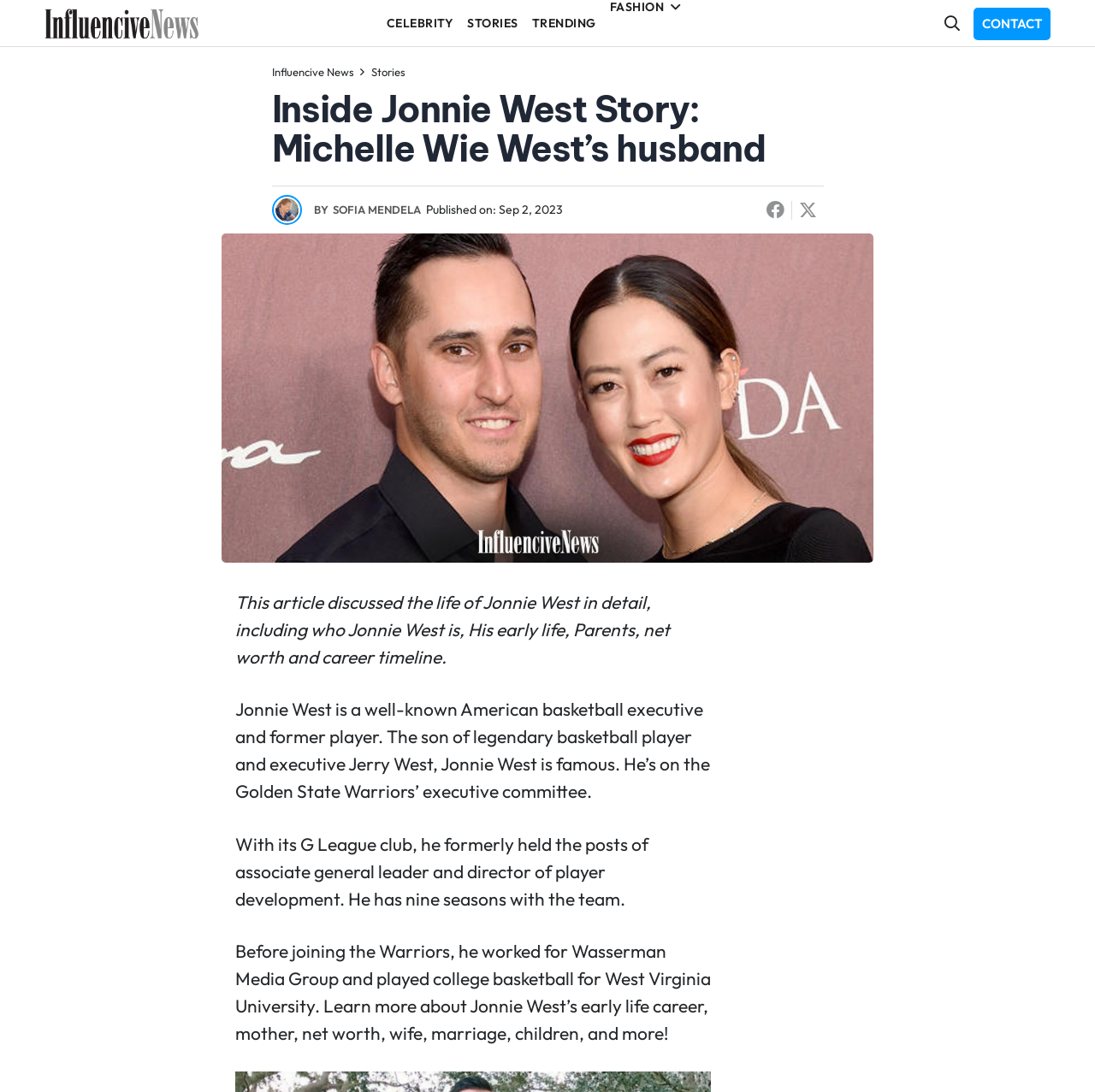Identify the main heading from the webpage and provide its text content.

Inside Jonnie West Story: Michelle Wie West’s husband